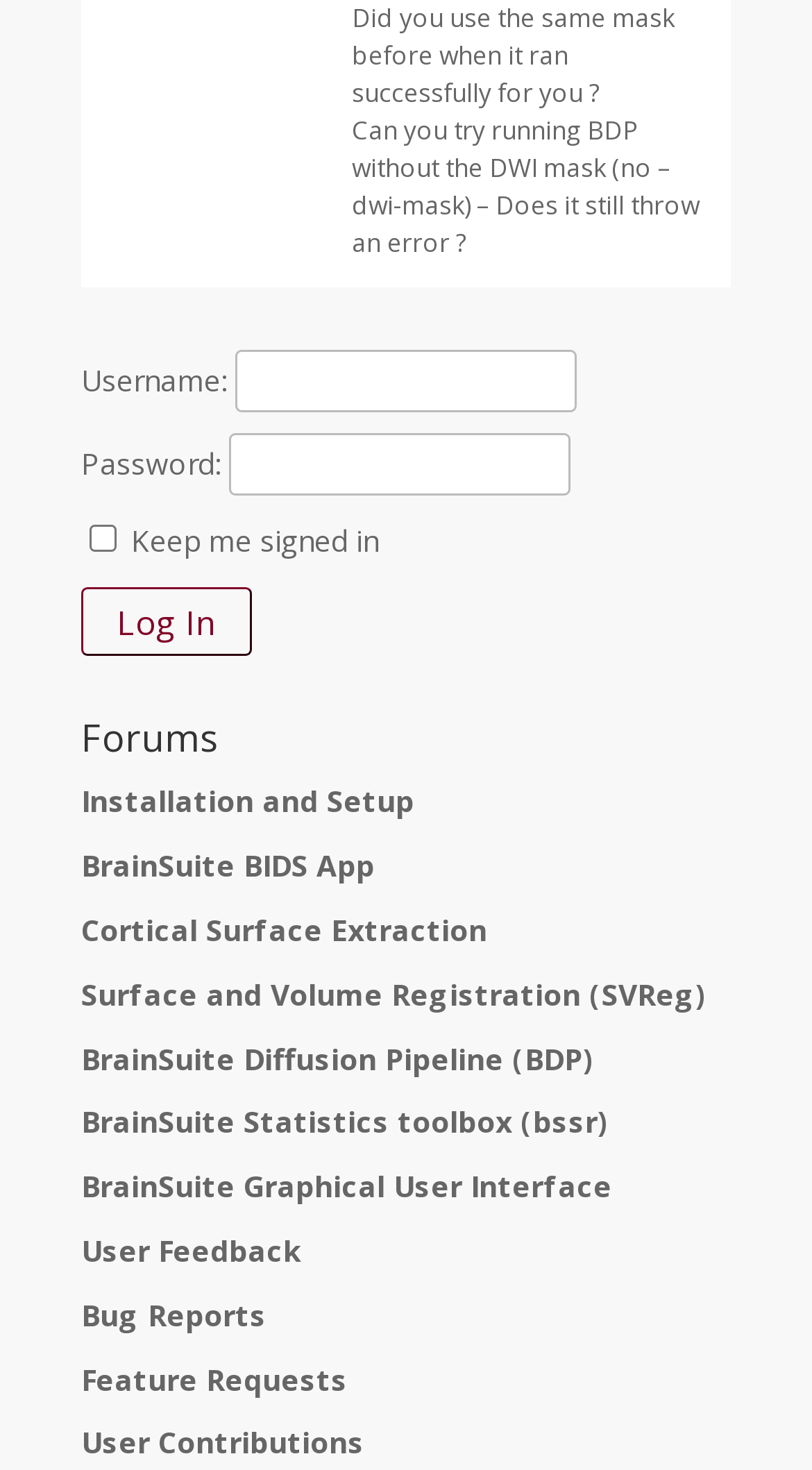Find the bounding box coordinates of the element I should click to carry out the following instruction: "View User Feedback".

[0.1, 0.837, 0.372, 0.864]